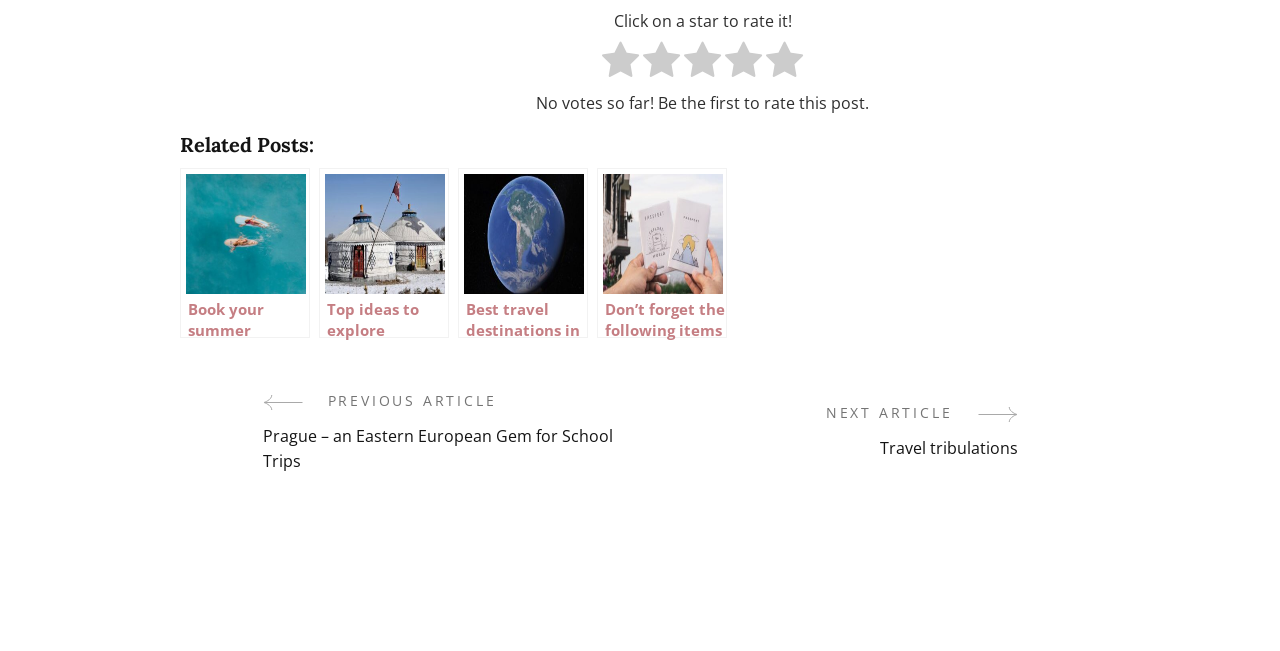How many images are there in the related posts section?
Please provide a comprehensive answer based on the information in the image.

I counted the number of images under the 'Related Posts:' heading, which are the images for 'Top 10 ideas in Mongolia', 'South America', and 'Travel items'. There are 3 images in the related posts section.